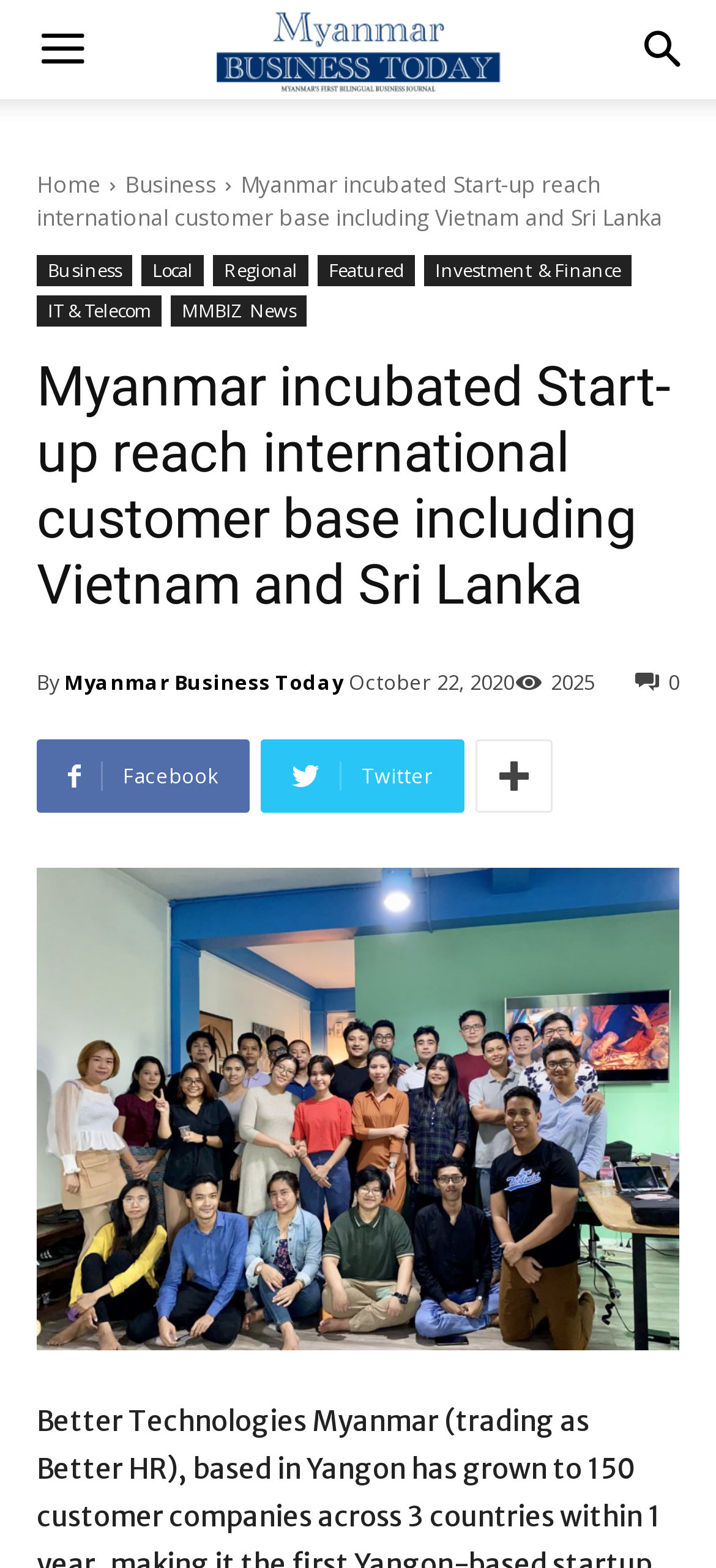What is the date of the article?
Please provide a detailed and thorough answer to the question.

I found the answer by looking at the timestamp below the article's title, which shows the date 'October 22, 2020'.